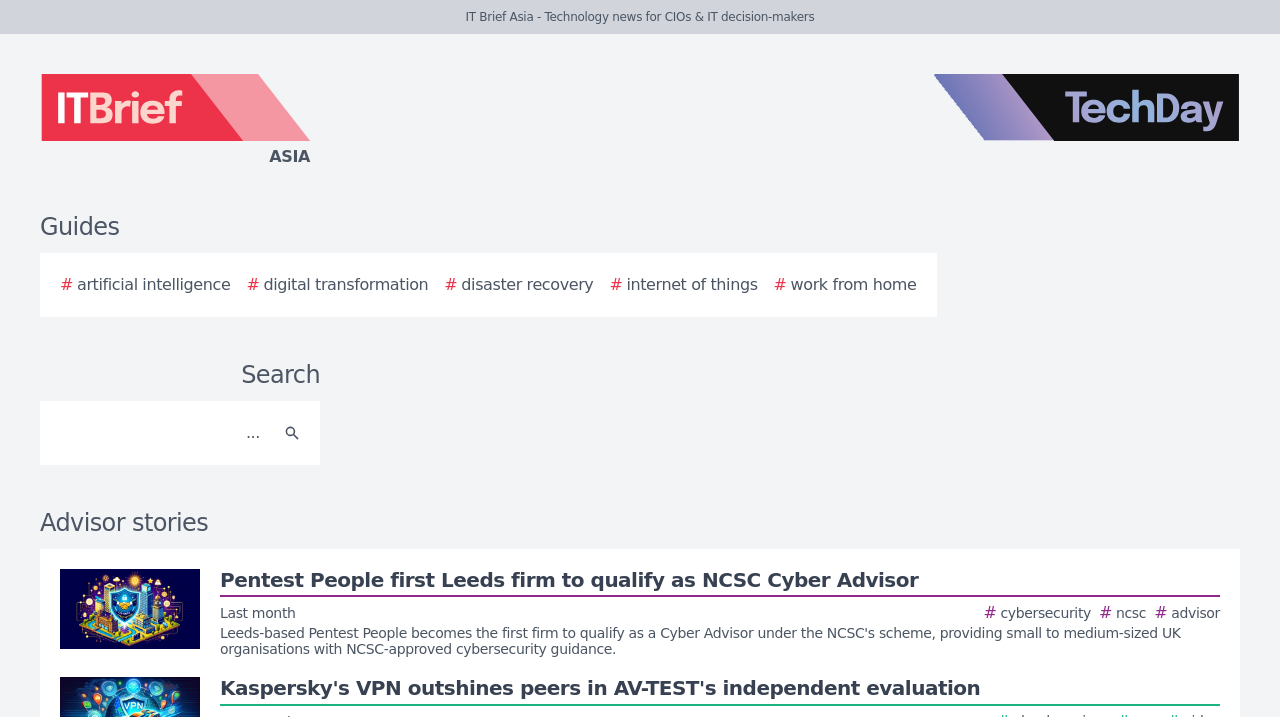How many logos are displayed at the top of the webpage?
Use the image to answer the question with a single word or phrase.

2